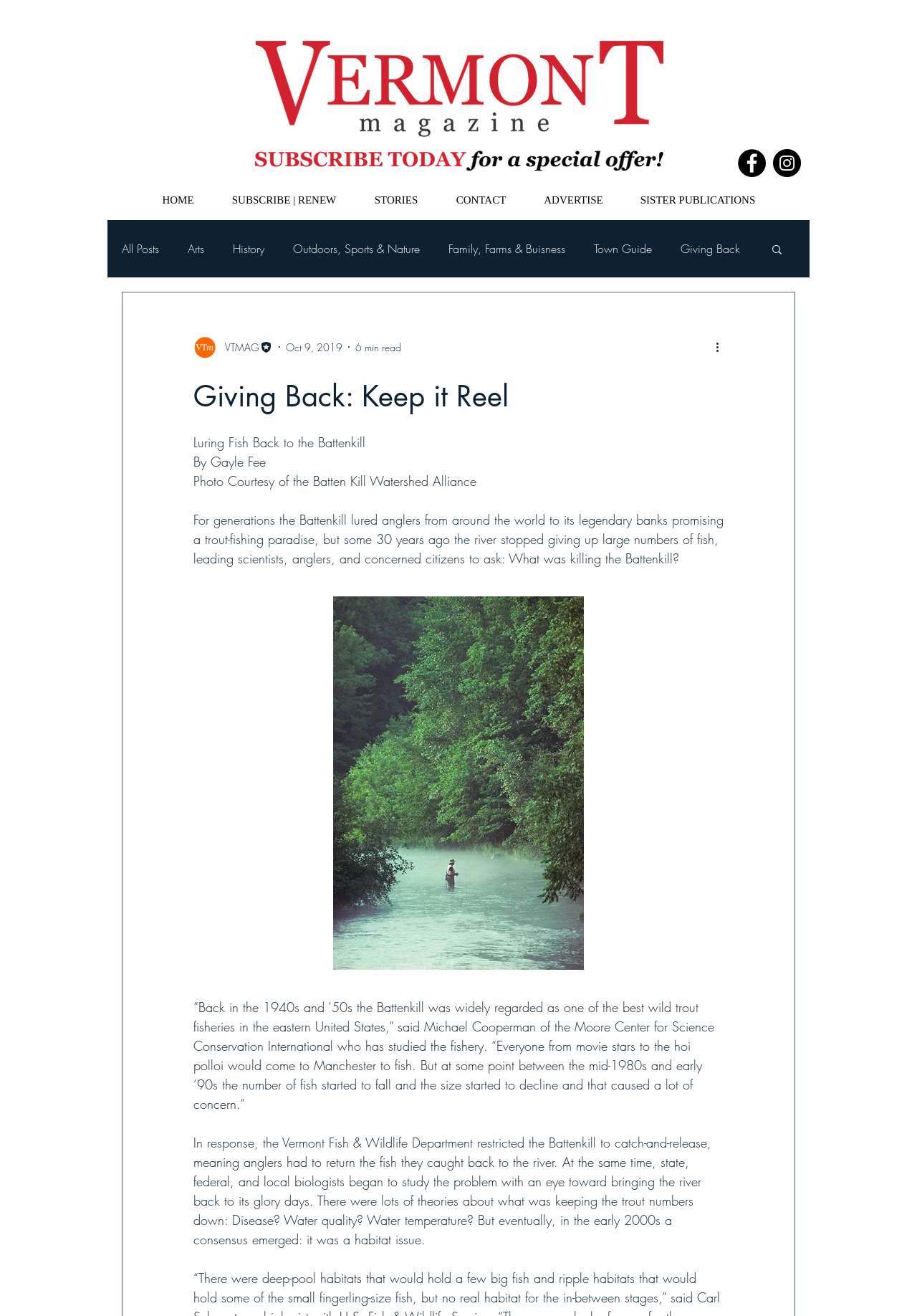Please specify the bounding box coordinates of the clickable region necessary for completing the following instruction: "View the SUBSCRIBE | RENEW page". The coordinates must consist of four float numbers between 0 and 1, i.e., [left, top, right, bottom].

[0.232, 0.14, 0.388, 0.164]